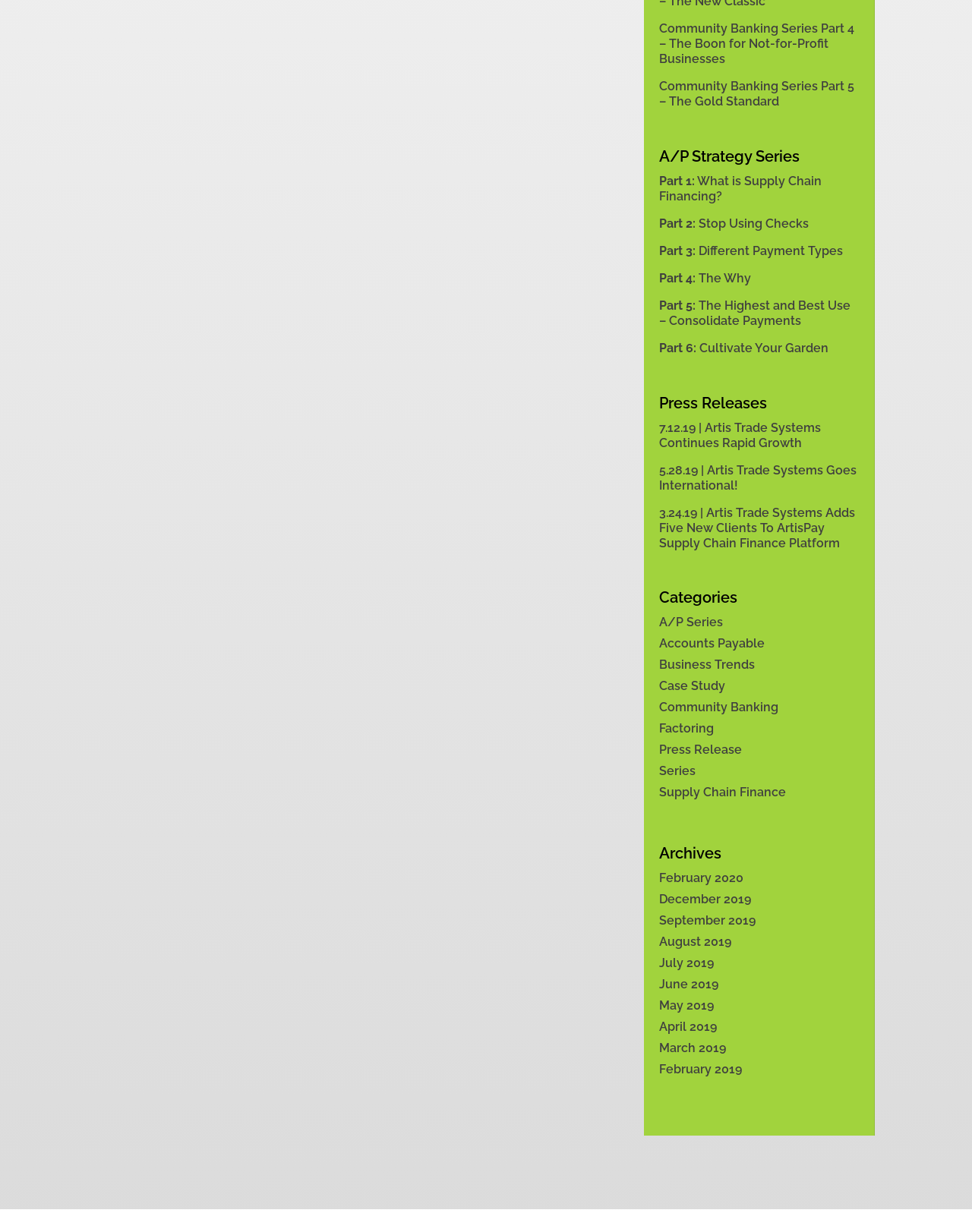How many archives are listed by month?
Look at the screenshot and give a one-word or phrase answer.

12